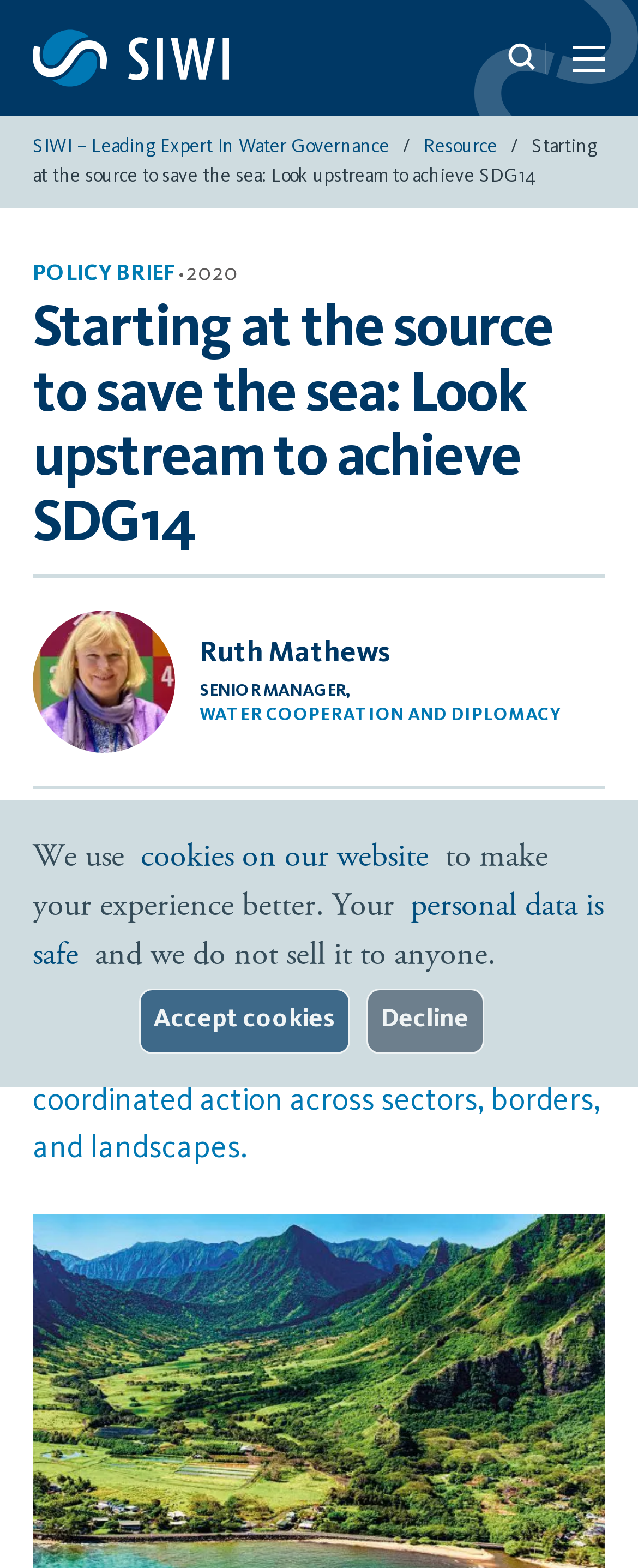Determine the bounding box coordinates (top-left x, top-left y, bottom-right x, bottom-right y) of the UI element described in the following text: parent_node: Care For The Caregiver

None